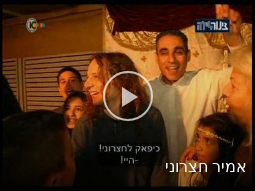Reply to the question with a single word or phrase:
Is the image associated with a specific cultural context?

Yes